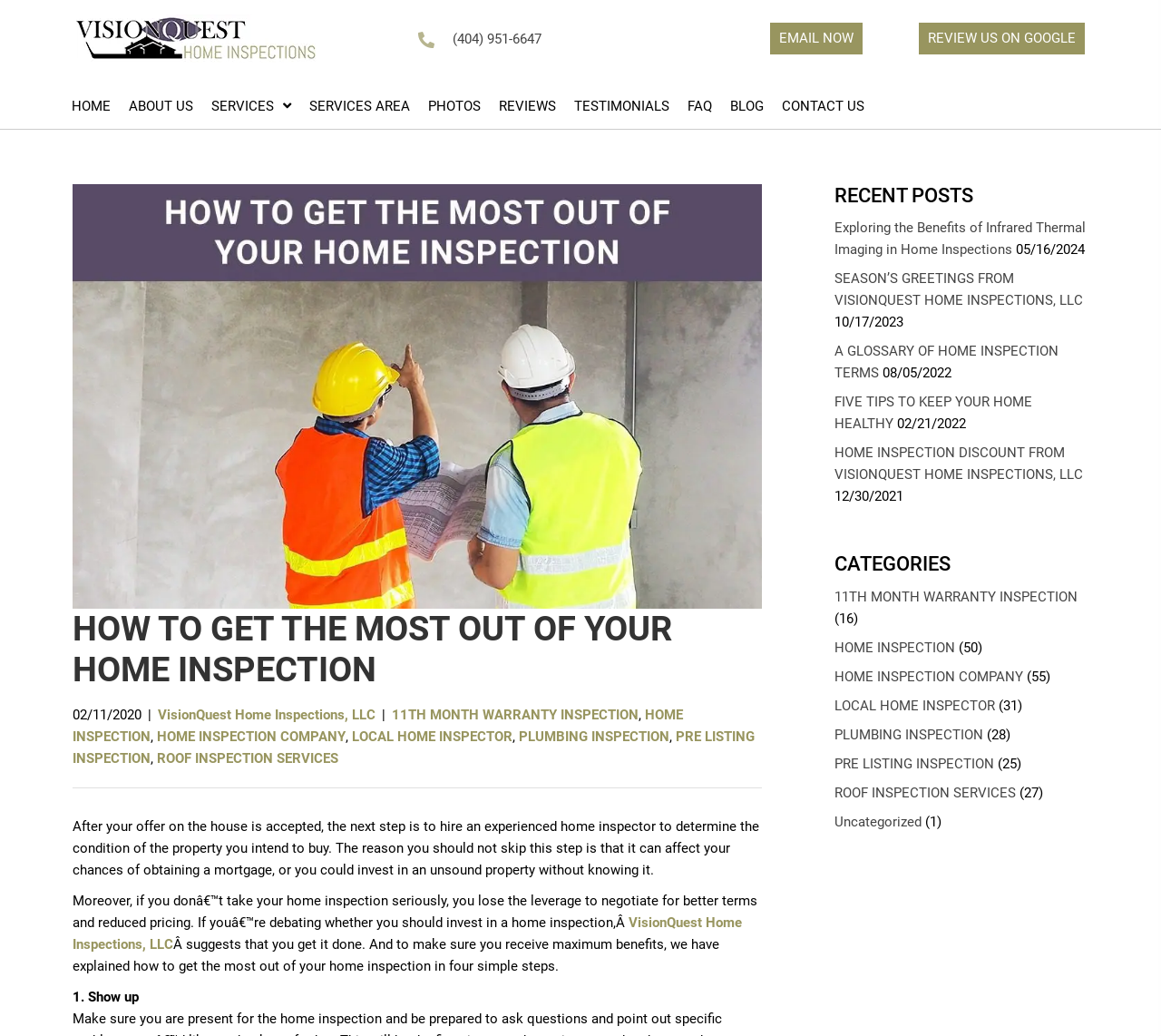How many steps are explained to get the most out of a home inspection?
From the screenshot, provide a brief answer in one word or phrase.

4